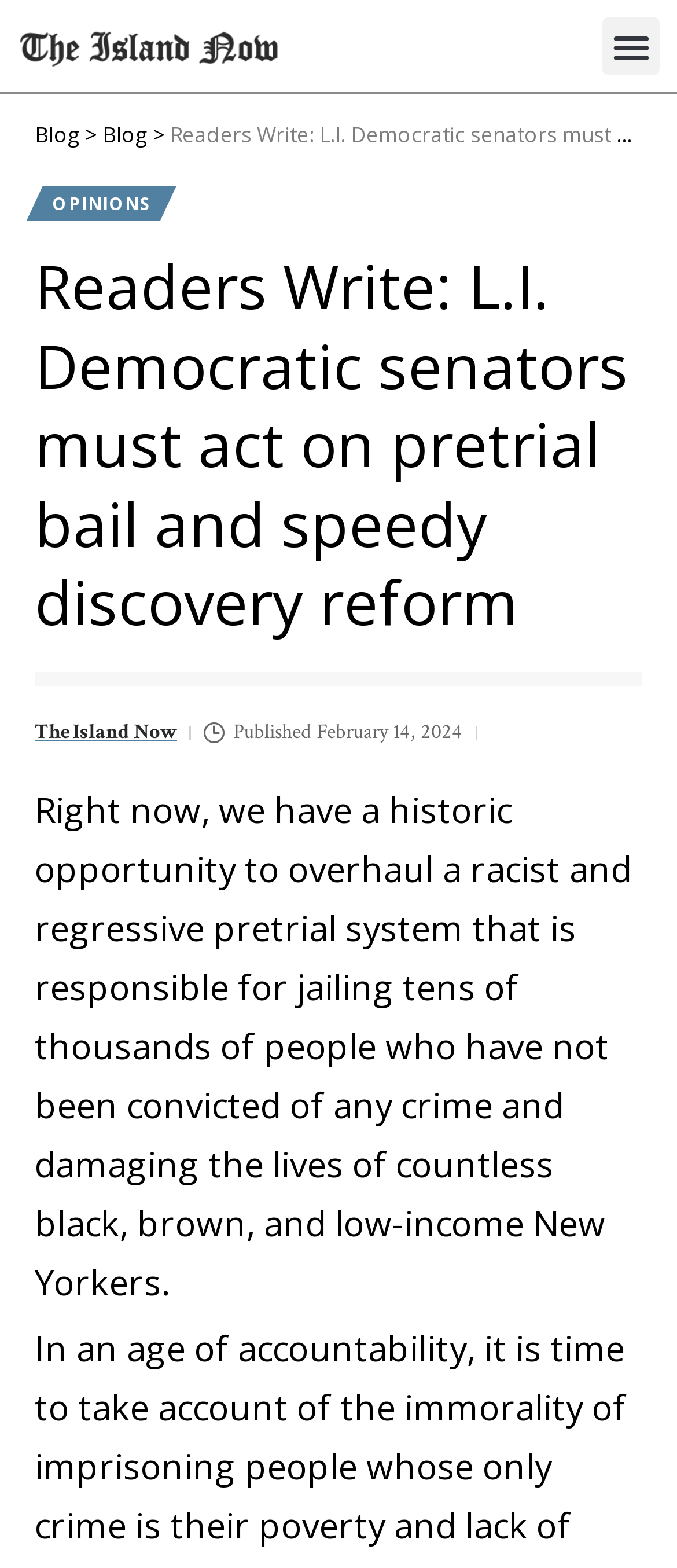Respond with a single word or phrase to the following question: What is the name of the website?

The Island Now